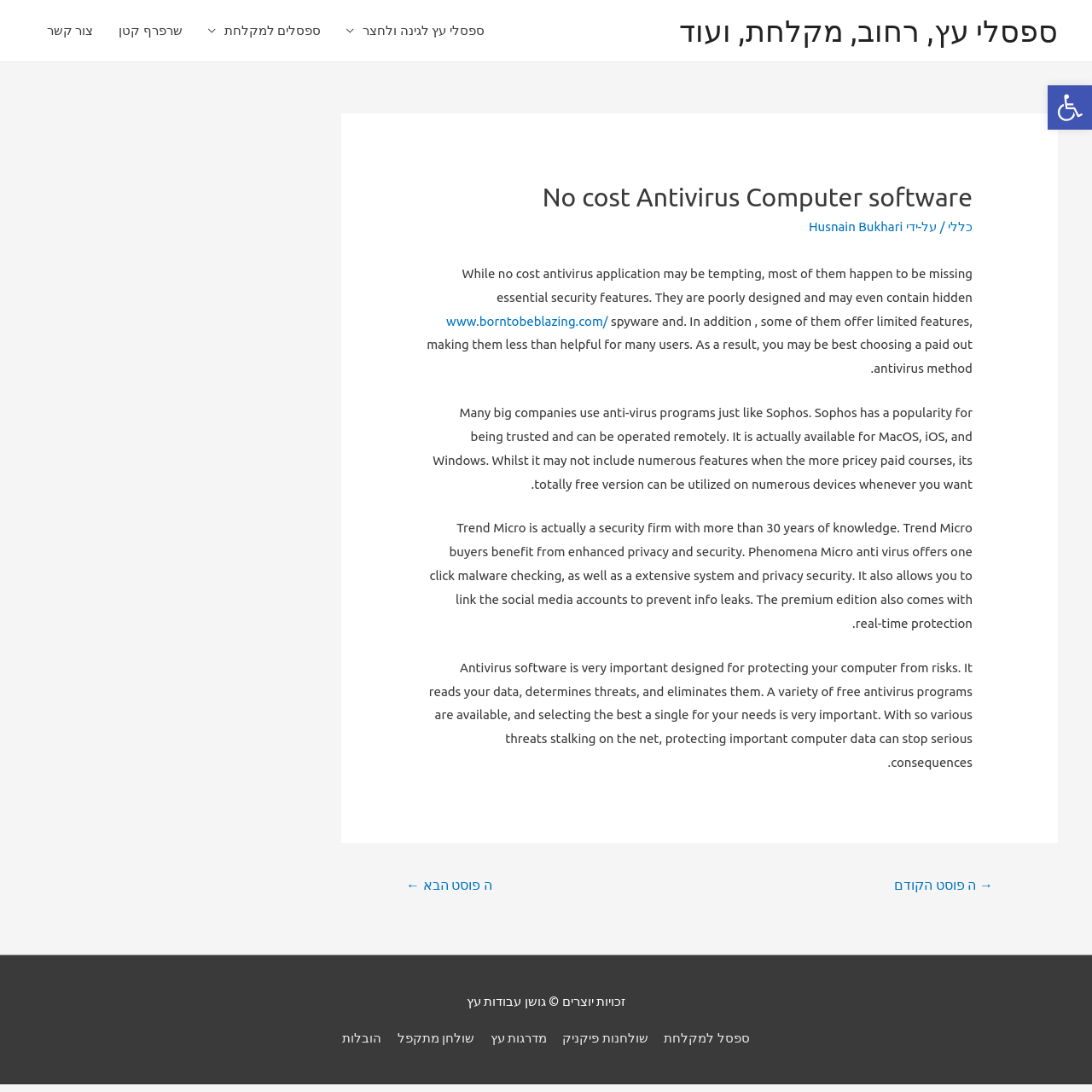What is Sophos known for?
Based on the visual details in the image, please answer the question thoroughly.

According to the article, Sophos is known for being trusted and can be operated remotely. It is also available for MacOS, iOS, and Windows, and its free version can be used on multiple devices. This information suggests that Sophos is a trusted antivirus software provider.